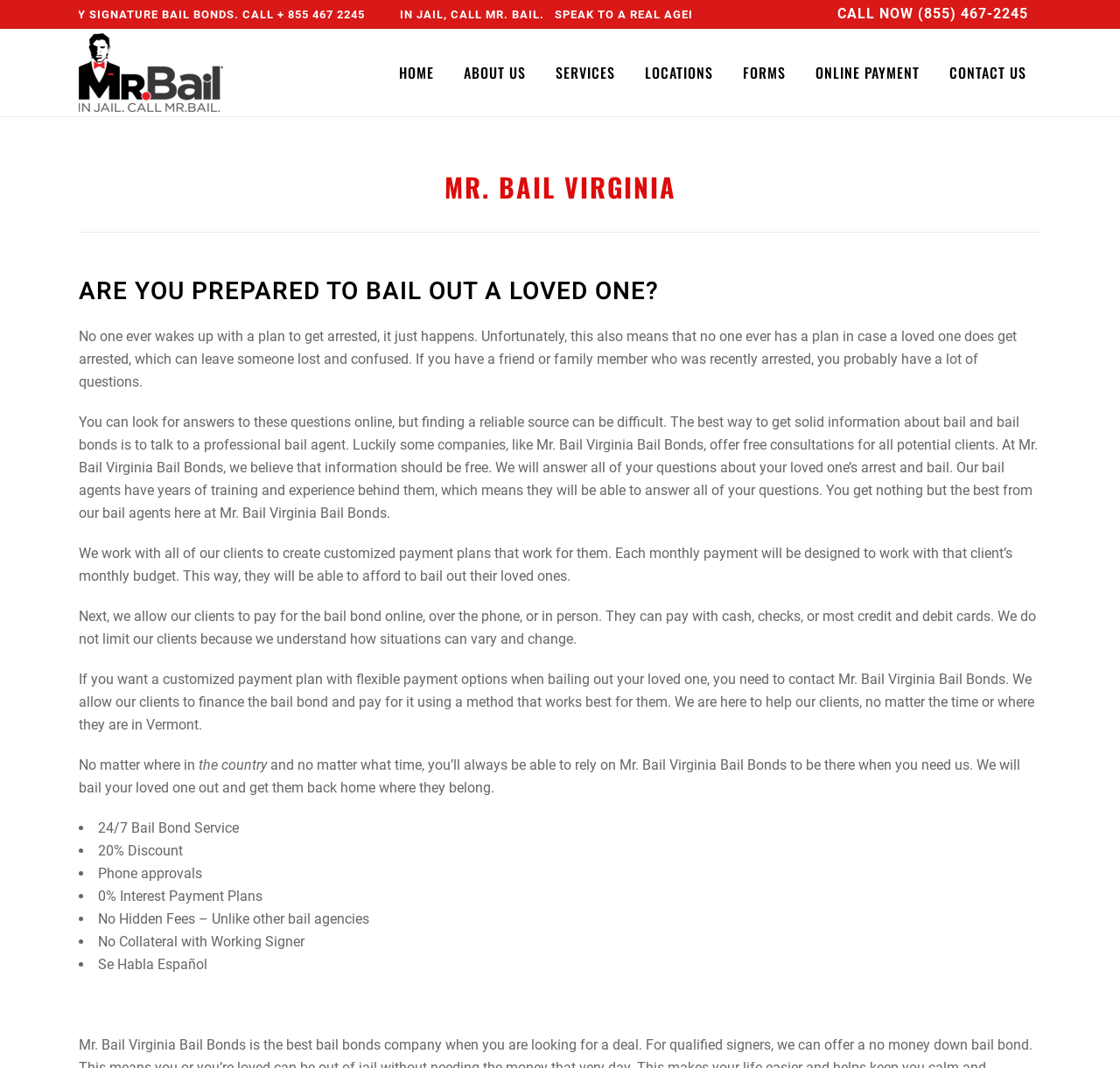What languages are supported by the company?
Kindly answer the question with as much detail as you can.

I found that the company supports English and Spanish languages by looking at the list marker element with the text 'Se Habla Español' which is a common phrase used to indicate that a company supports Spanish language.